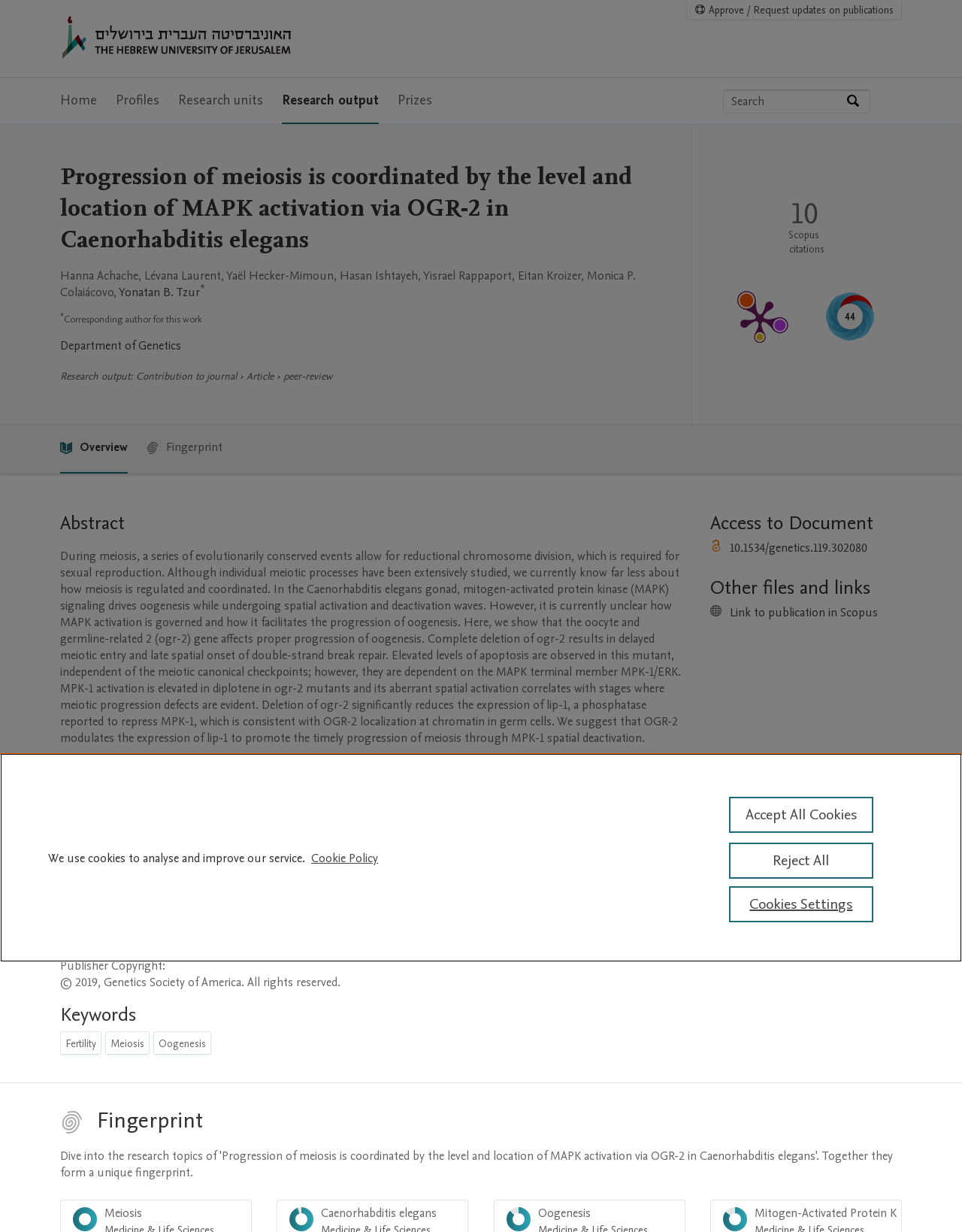Find and indicate the bounding box coordinates of the region you should select to follow the given instruction: "Submit email".

None